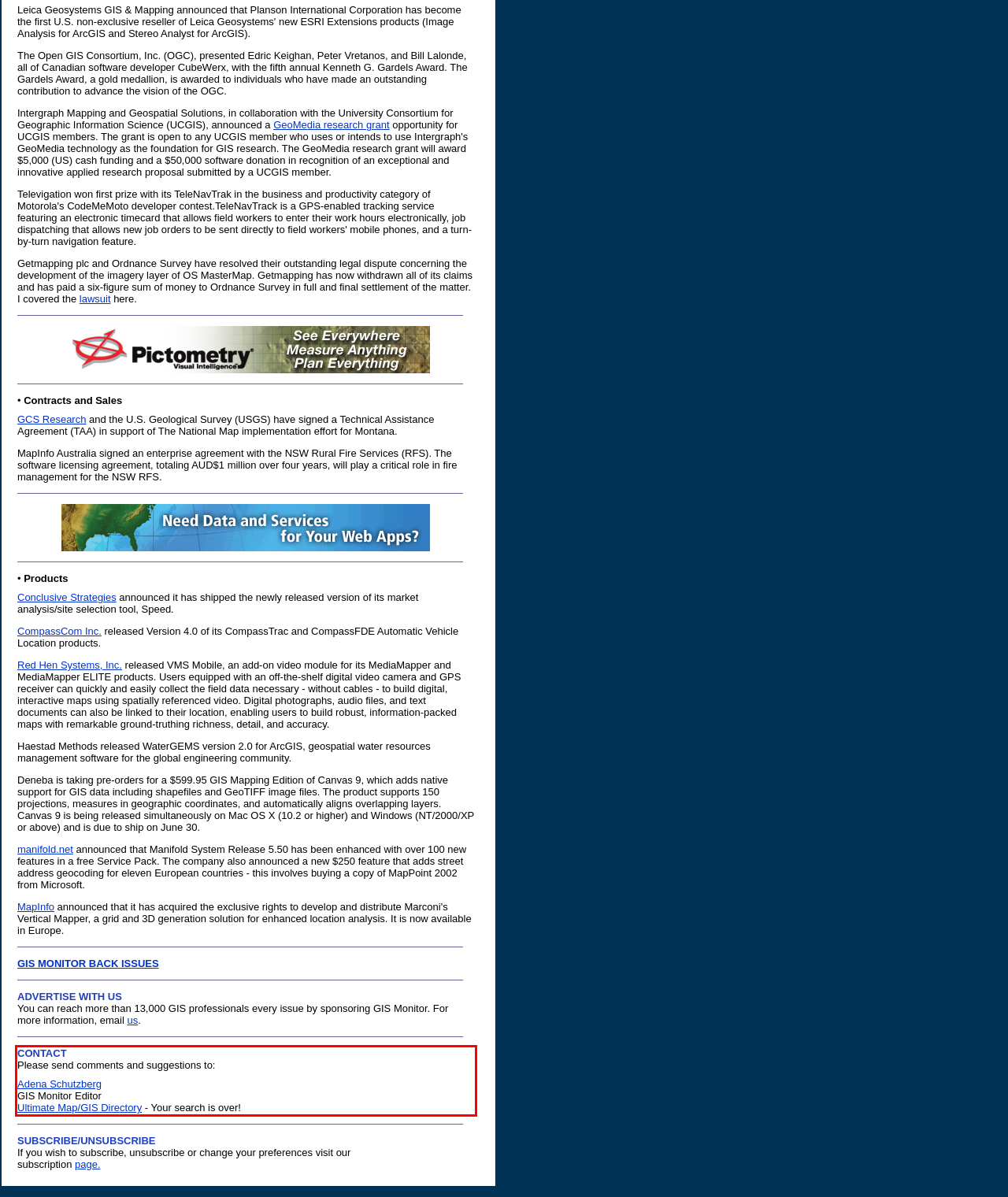Please examine the webpage screenshot containing a red bounding box and use OCR to recognize and output the text inside the red bounding box.

CONTACT Please send comments and suggestions to: . Adena Schutzberg GIS Monitor Editor Ultimate Map/GIS Directory - Your search is over!